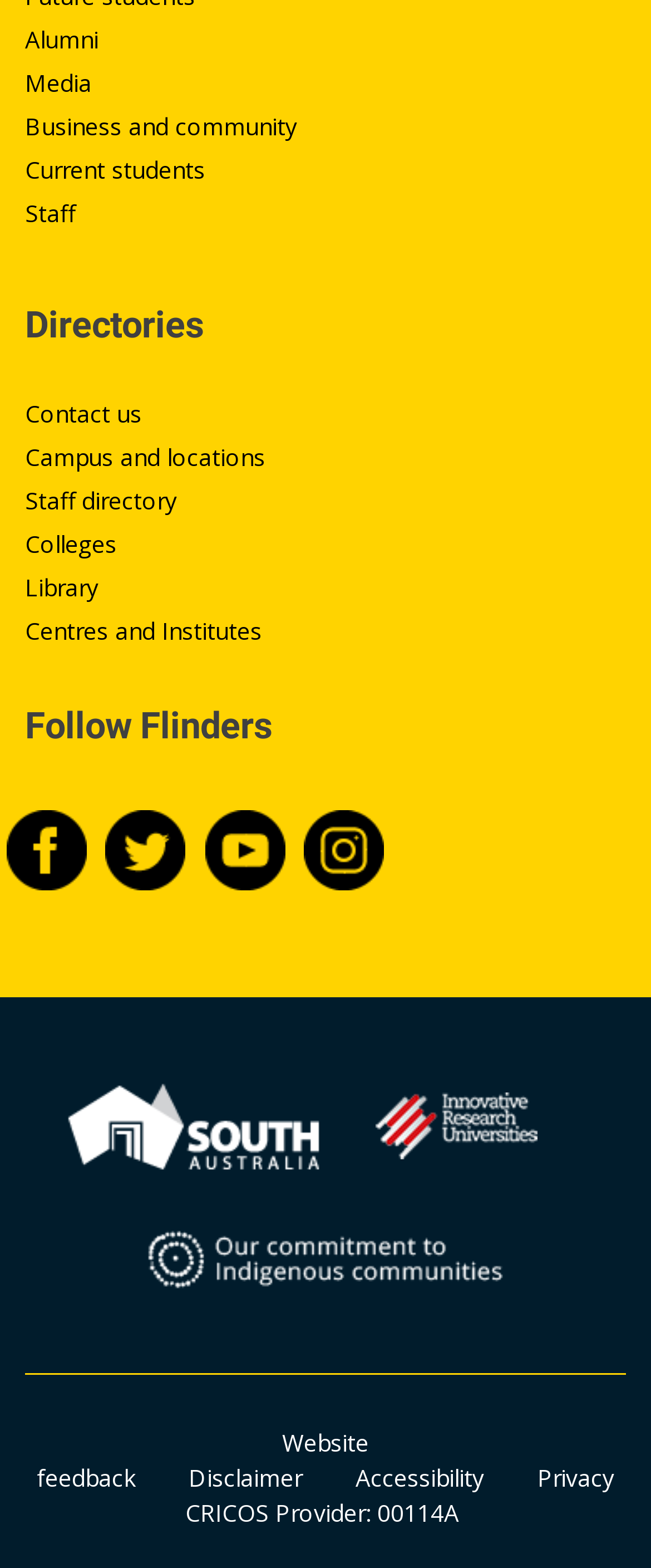What is the CRICOS Provider number of Flinders University?
Please describe in detail the information shown in the image to answer the question.

I found that the StaticText element at the bottom of the page contains the text 'CRICOS Provider: 00114A'. This is the CRICOS Provider number of Flinders University.